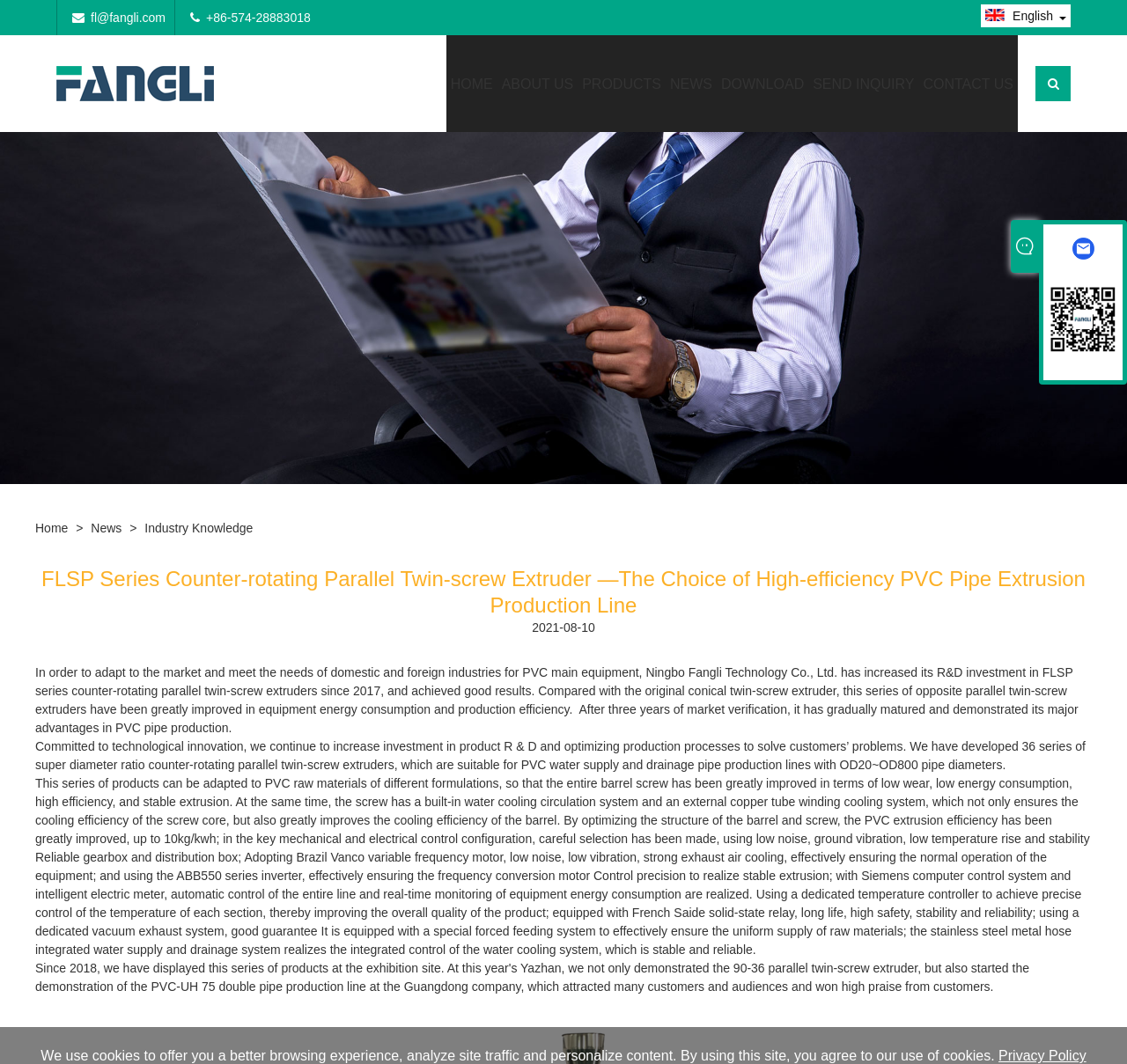Locate the bounding box coordinates of the area that needs to be clicked to fulfill the following instruction: "Click the 'NEWS' link". The coordinates should be in the format of four float numbers between 0 and 1, namely [left, top, right, bottom].

[0.591, 0.033, 0.636, 0.124]